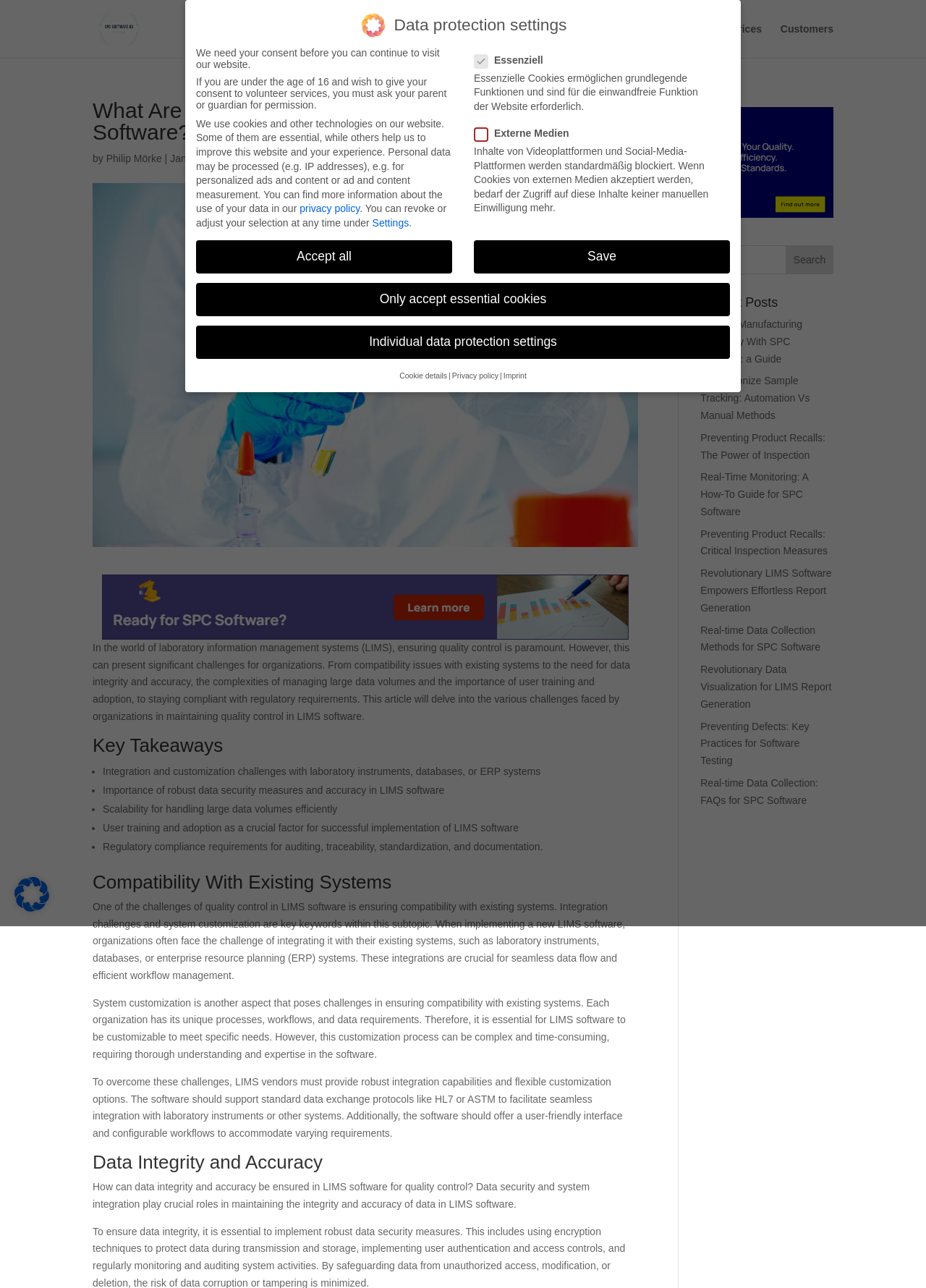Please determine the bounding box of the UI element that matches this description: Only accept essential cookies. The coordinates should be given as (top-left x, top-left y, bottom-right x, bottom-right y), with all values between 0 and 1.

[0.212, 0.22, 0.788, 0.245]